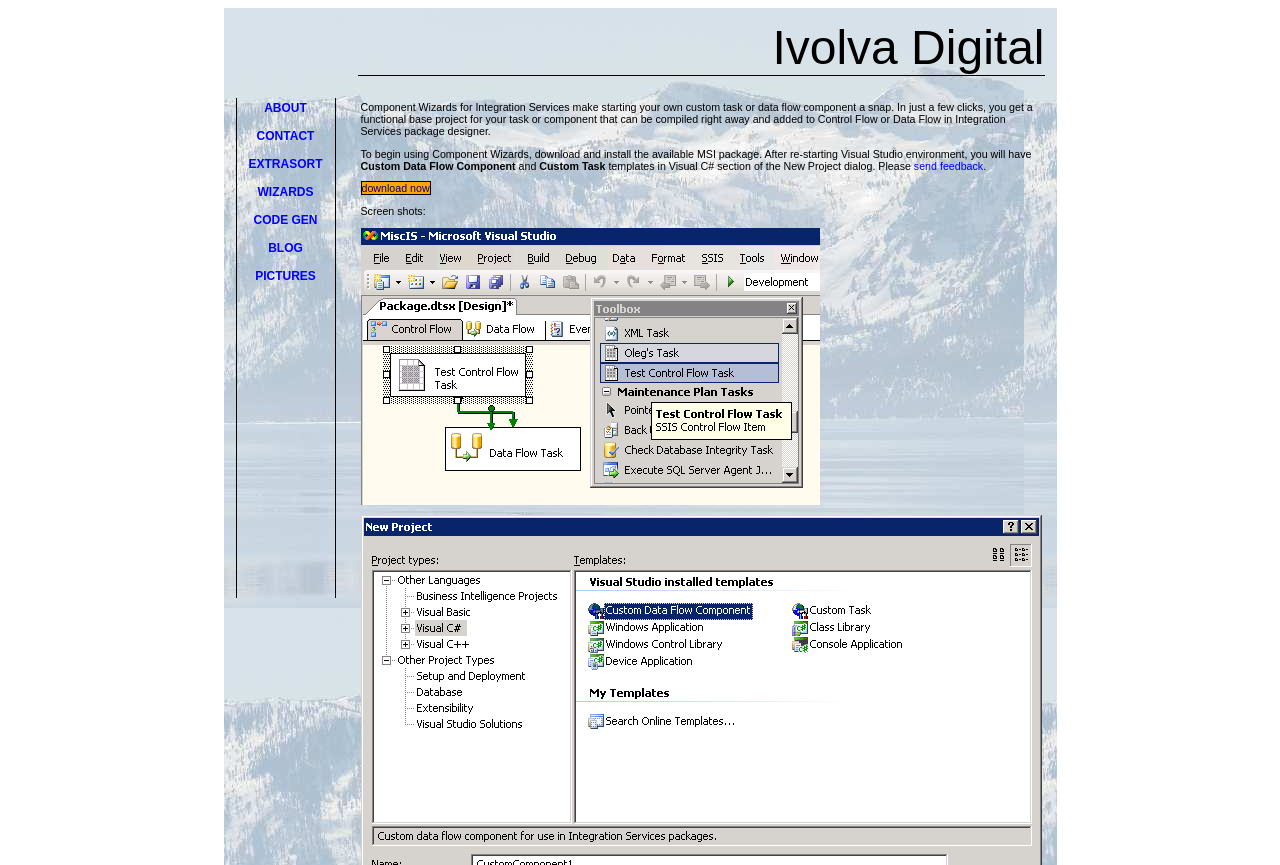Please indicate the bounding box coordinates for the clickable area to complete the following task: "send feedback". The coordinates should be specified as four float numbers between 0 and 1, i.e., [left, top, right, bottom].

[0.714, 0.185, 0.768, 0.198]